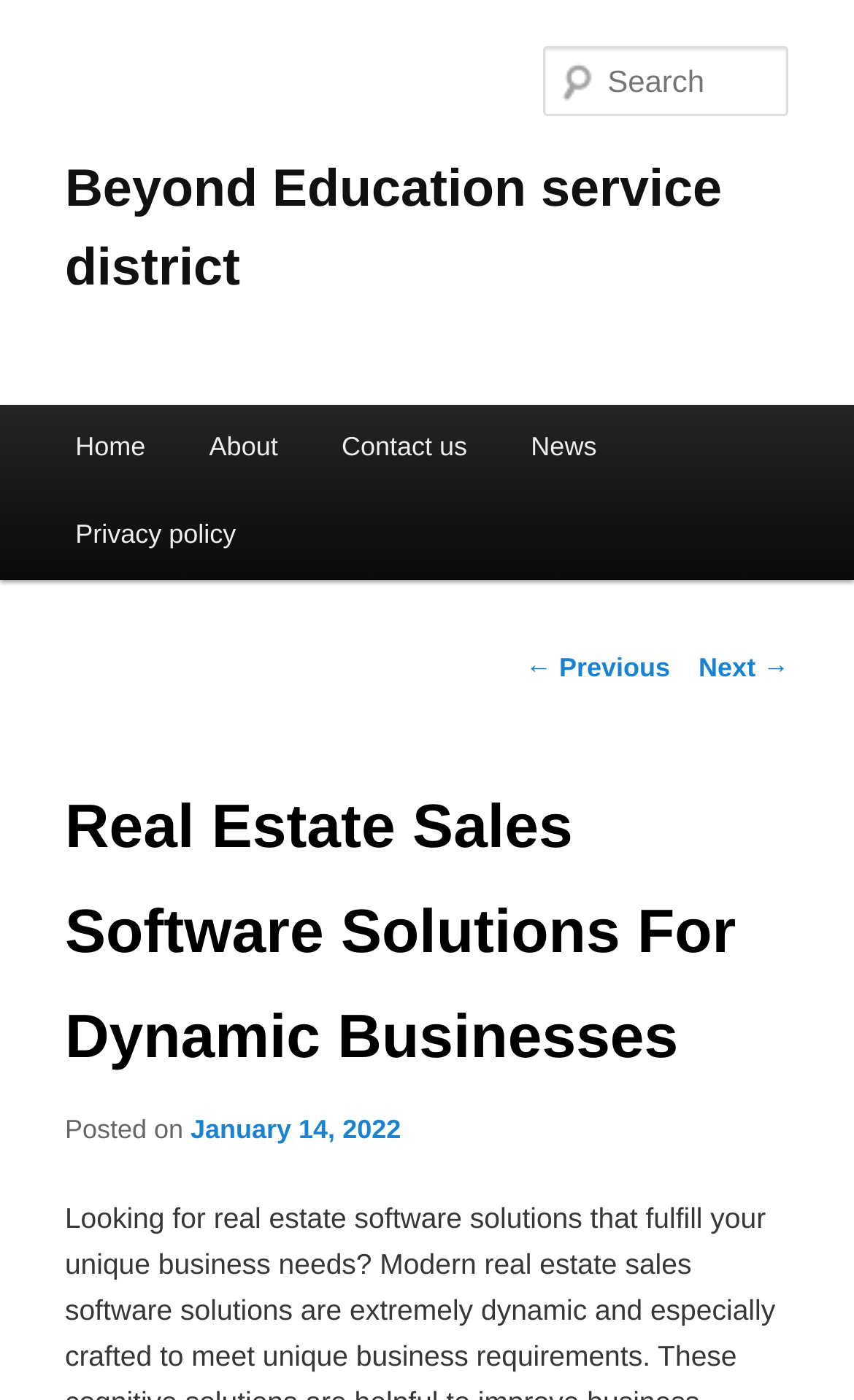What is the date of the latest article?
Using the image as a reference, give an elaborate response to the question.

The date of the latest article can be found in the link element next to the 'Posted on' static text. The link text is 'January 14, 2022'.